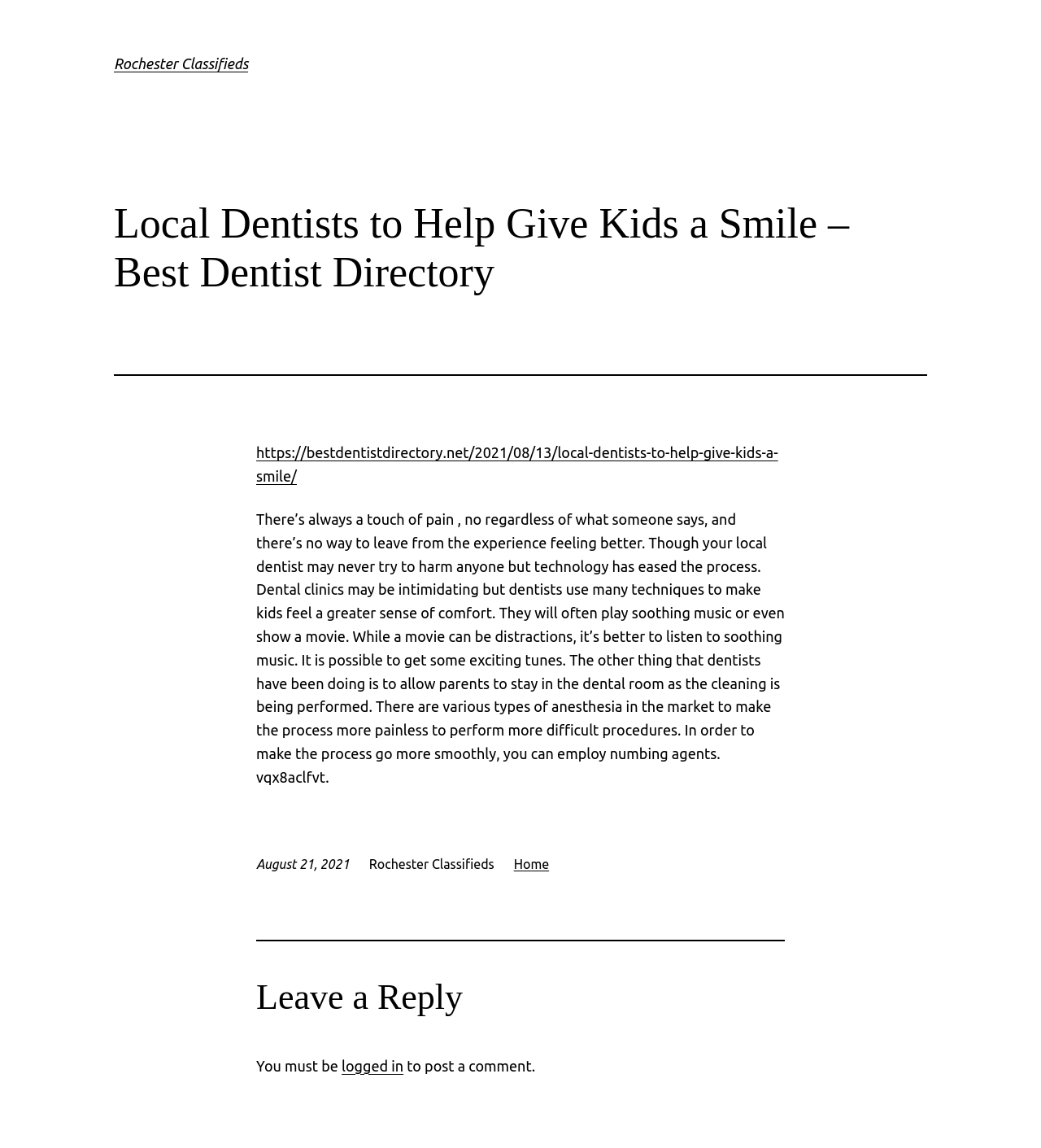Generate a comprehensive description of the webpage content.

The webpage is about local dentists helping kids to have a smile. At the top, there is a heading "Rochester Classifieds" with a link to it. Below this heading, there is a main section that takes up most of the page. 

In the main section, there is a heading "Local Dentists to Help Give Kids a Smile – Best Dentist Directory" followed by a horizontal separator. Below the separator, there is a link to the current webpage. 

The main content of the webpage is a long paragraph of text that discusses how dentists make kids feel more comfortable during dental procedures. The text explains that dentists use techniques such as playing soothing music or showing a movie to distract kids, and also allow parents to stay in the dental room during the cleaning process. 

To the right of the main content, there is a section that displays the date "August 21, 2021" and the text "Rochester Classifieds". Below this section, there is a link to the "Home" page. 

Further down the page, there is another horizontal separator, followed by a heading "Leave a Reply". Below this heading, there is a message that says "You must be logged in to post a comment" with a link to log in.